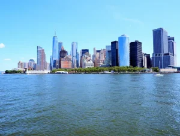Provide a one-word or brief phrase answer to the question:
Where is the vantage point of the image?

Across the water